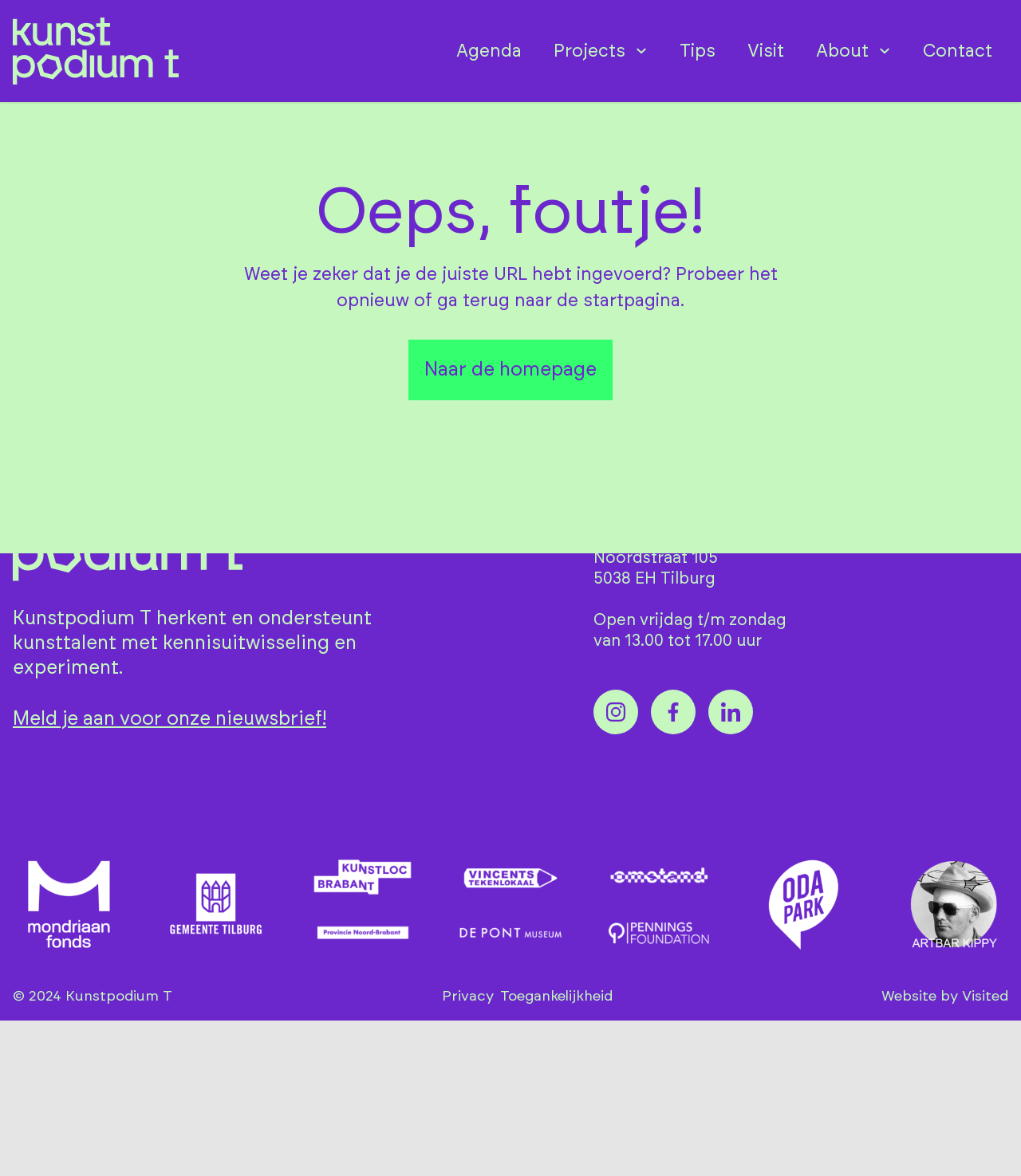Describe the webpage meticulously, covering all significant aspects.

The webpage is titled "Kunstpodium T" and appears to be the website of an art organization. At the top, there is a navigation menu with links to "Agenda", "Projects", "Tips", "Visit", "About", and "Contact". Each link has a small icon next to it.

Below the navigation menu, there is a main section with a heading that says "Oeps, foutje!" (which translates to "Oops, little mistake!" in English). This is followed by a paragraph of text that suggests the user may have entered the wrong URL and provides a link to return to the homepage.

On the left side of the page, there is a section with a link to the homepage and a brief description of Kunstpodium T's mission to support art talent through knowledge sharing and experimentation. Below this, there are links to sign up for a newsletter and contact information, including an email address, phone number, and physical address.

The page also features a section with opening hours and a list of partners and sponsors, each represented by a small logo. These logos are arranged in a grid and include organizations such as the Mondriaan Fund, the Municipality of Tilburg, and Kunstloc.

At the bottom of the page, there is a copyright notice and links to pages about privacy and accessibility. The website is credited to Visited, a web design company.